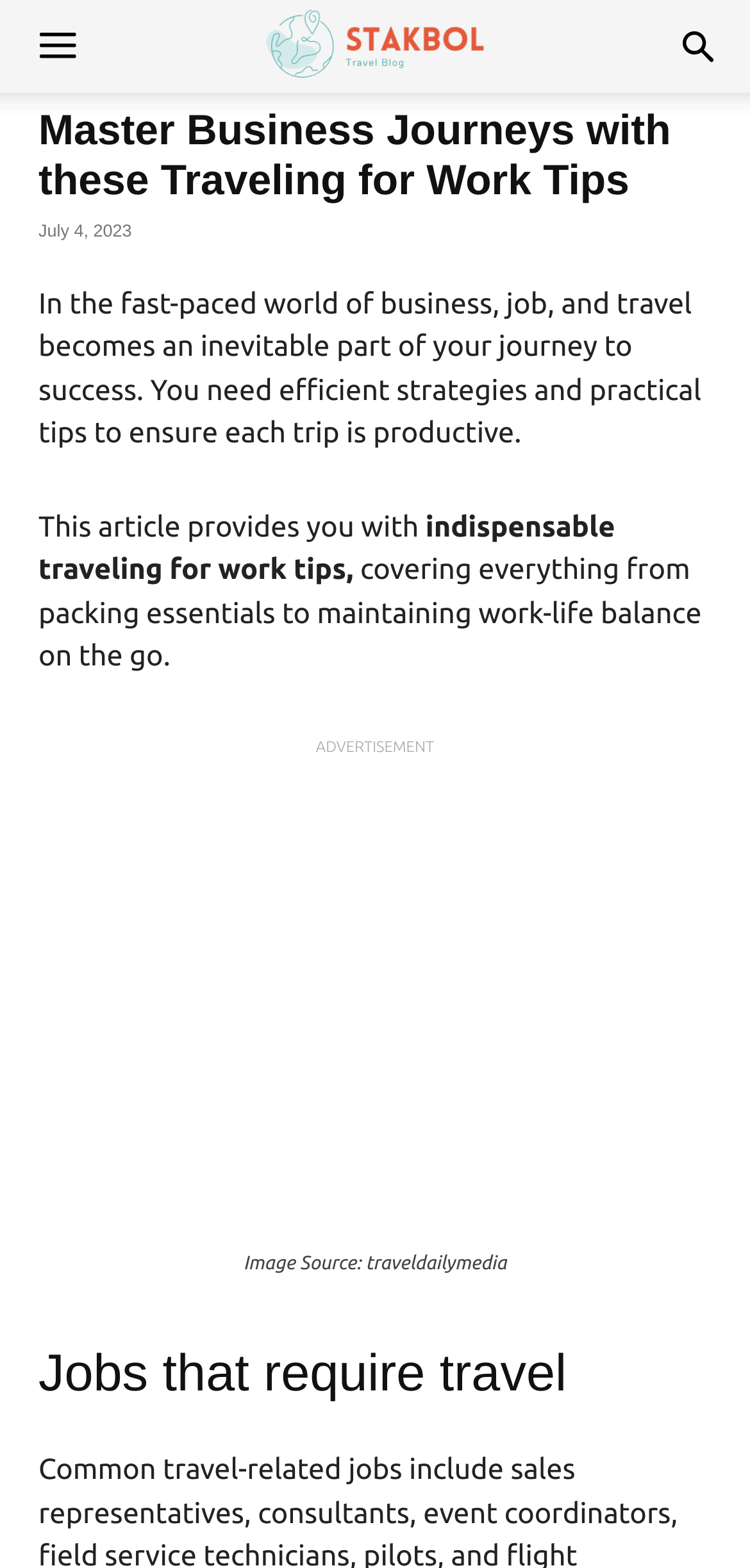What is the subtopic of the article?
Based on the image, give a concise answer in the form of a single word or short phrase.

Jobs that require travel